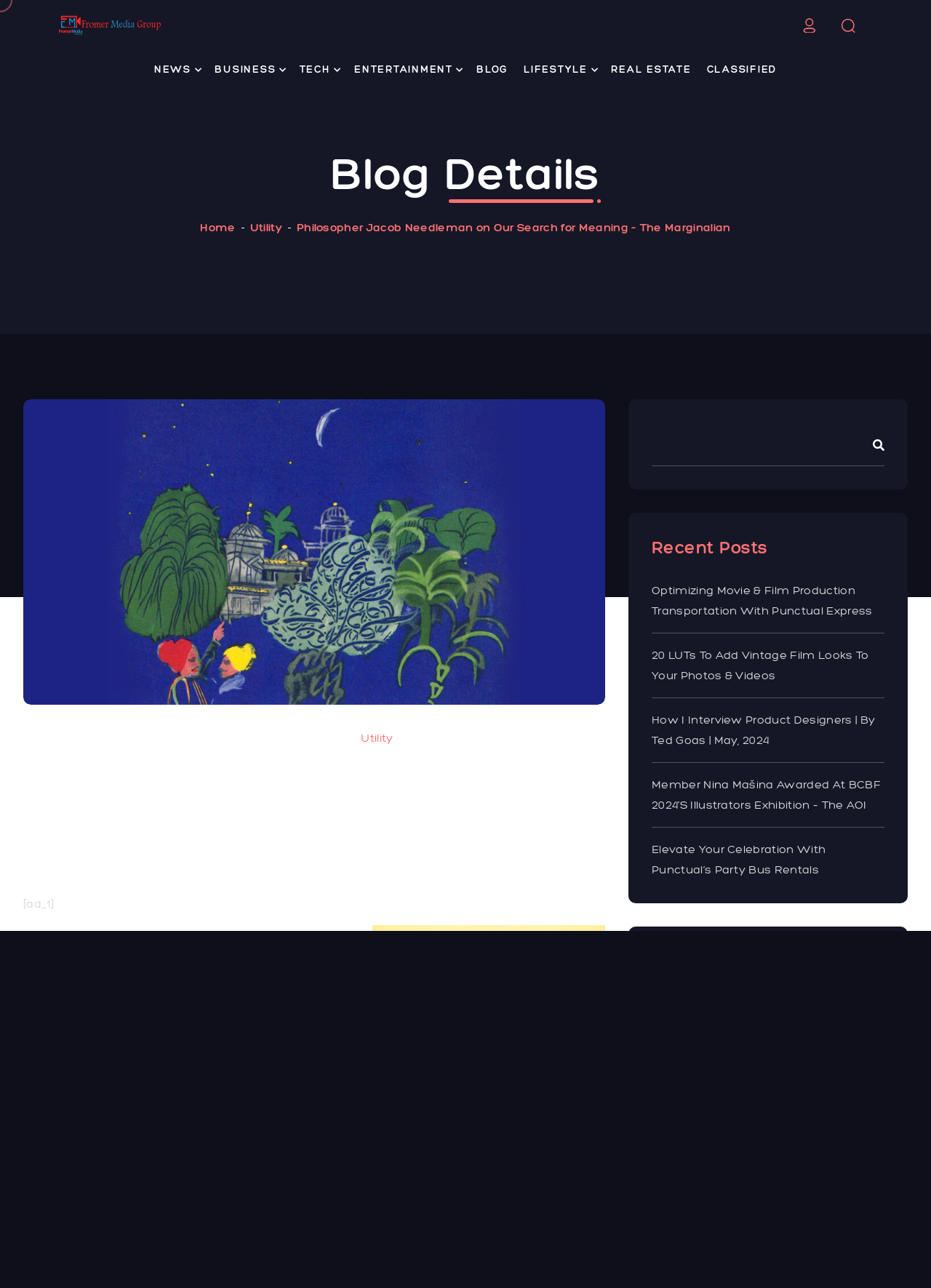Find the bounding box coordinates for the HTML element specified by: "WhatsApp Chat".

None